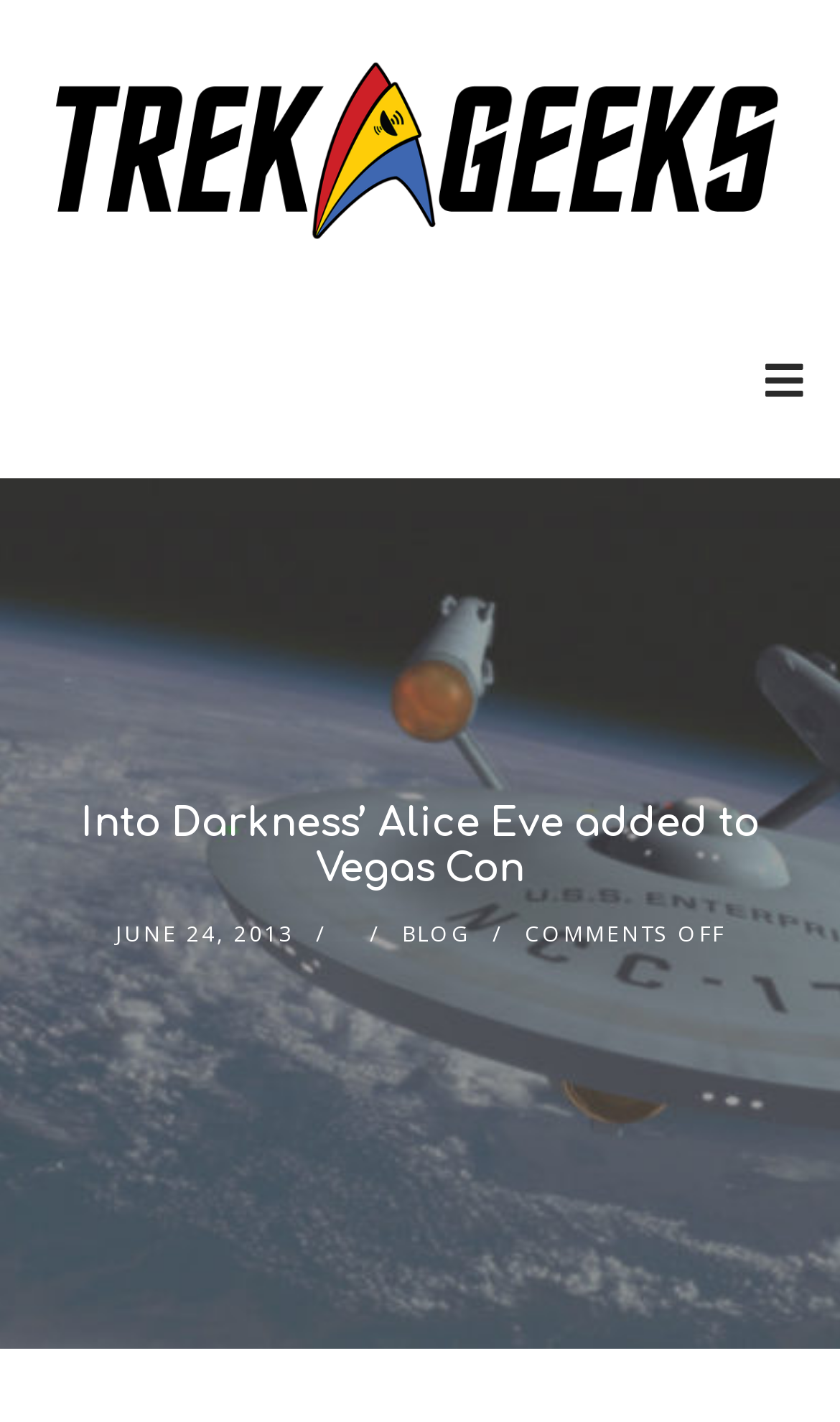Is commenting allowed on the blog post?
Respond to the question with a well-detailed and thorough answer.

I found that commenting is not allowed on the blog post by looking at the StaticText element with the content 'COMMENTS OFF' which is located at the coordinates [0.624, 0.645, 0.863, 0.666].